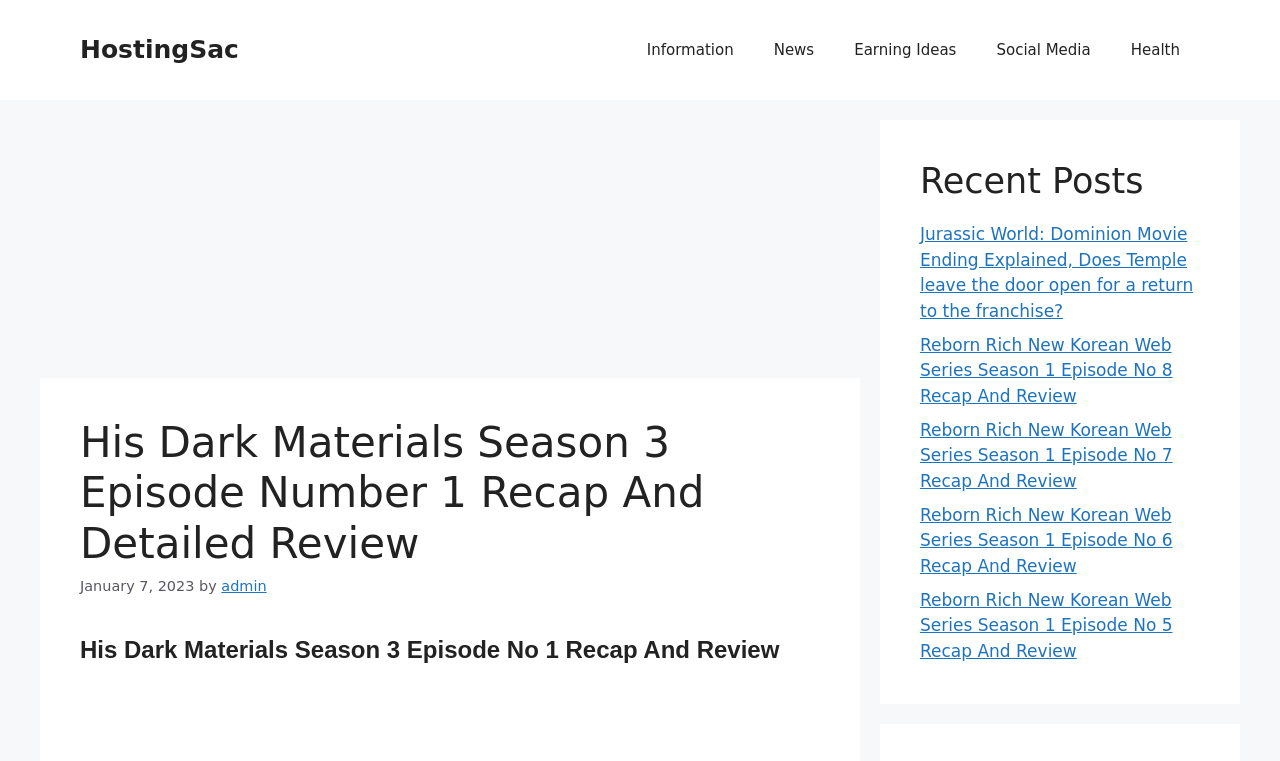Answer succinctly with a single word or phrase:
What is the name of the website?

HostingSac